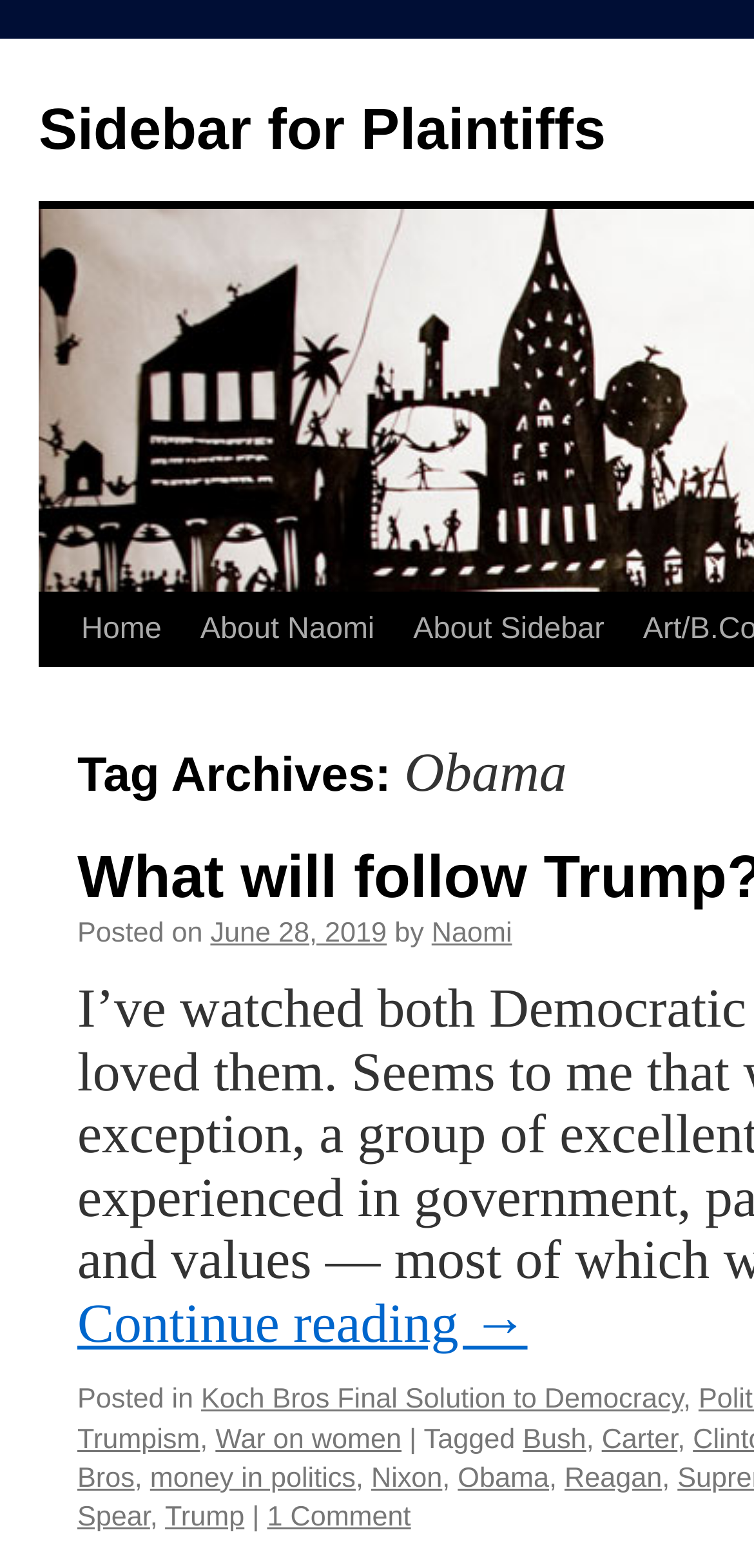Find and specify the bounding box coordinates that correspond to the clickable region for the instruction: "visit tagged page for Bush".

[0.693, 0.908, 0.777, 0.928]